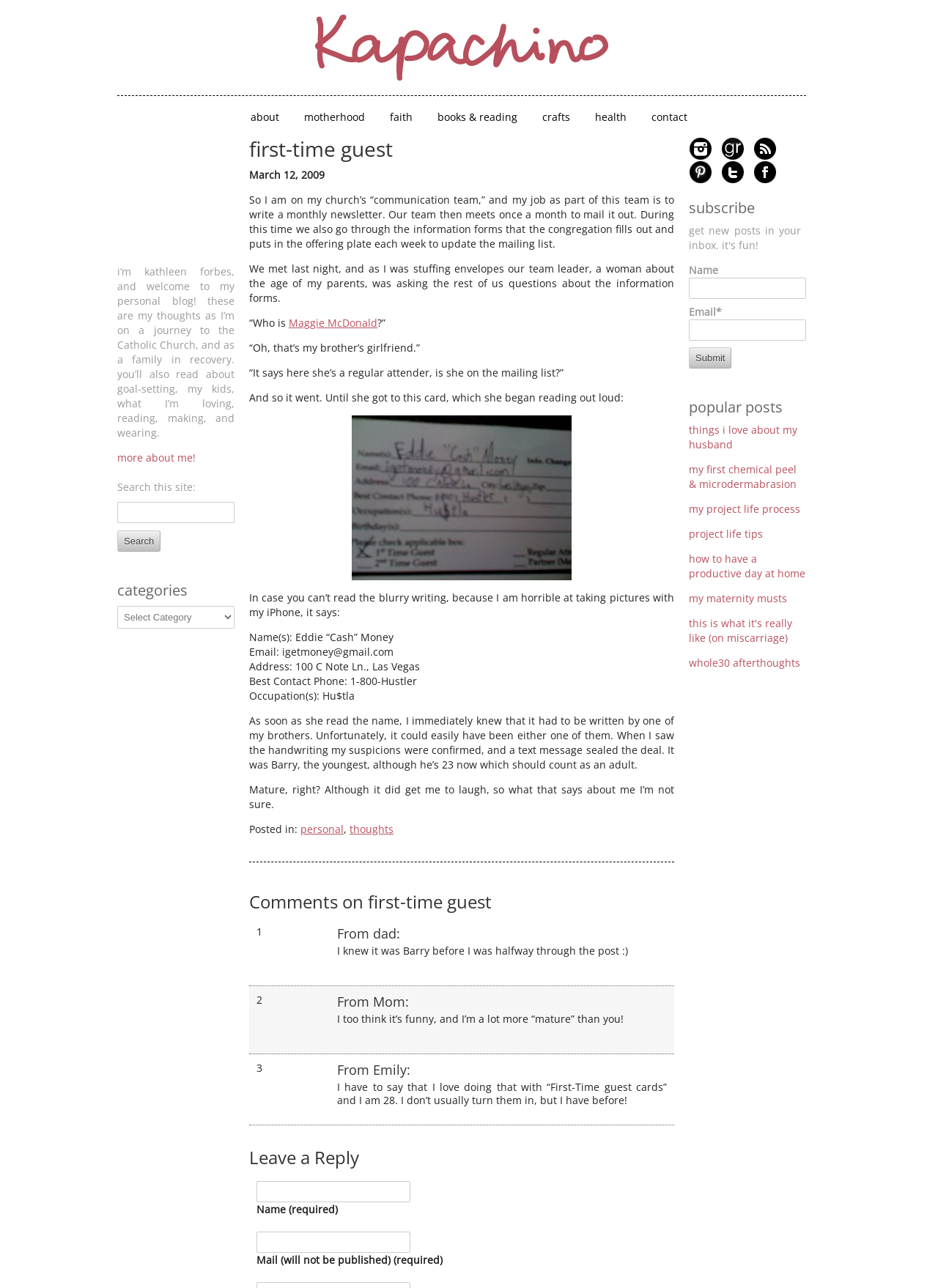What is the purpose of the 'Search this site' textbox?
Refer to the screenshot and respond with a concise word or phrase.

to search the website